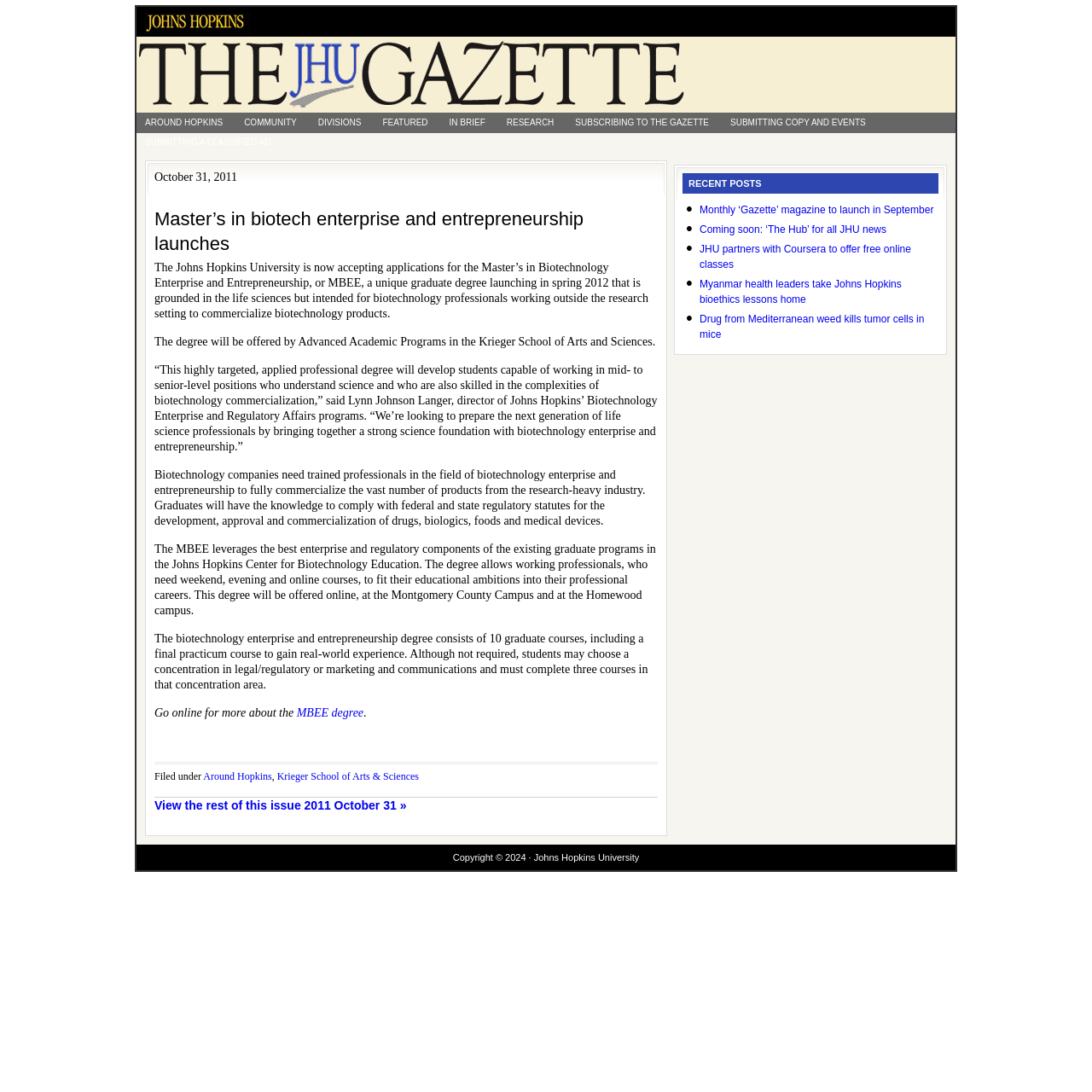What is the name of the university?
Look at the image and answer the question using a single word or phrase.

Johns Hopkins University